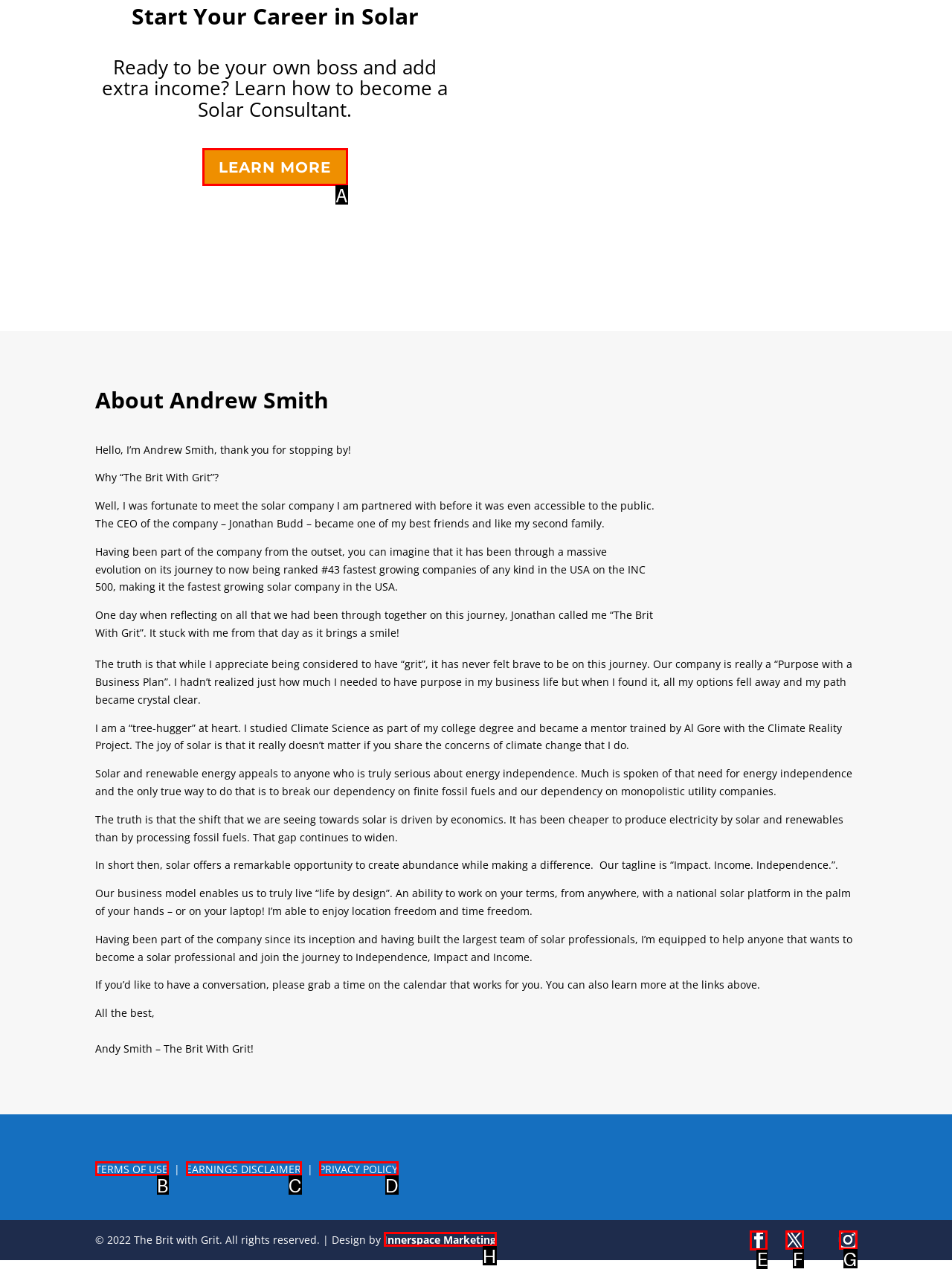What is the letter of the UI element you should click to Follow on social media? Provide the letter directly.

E